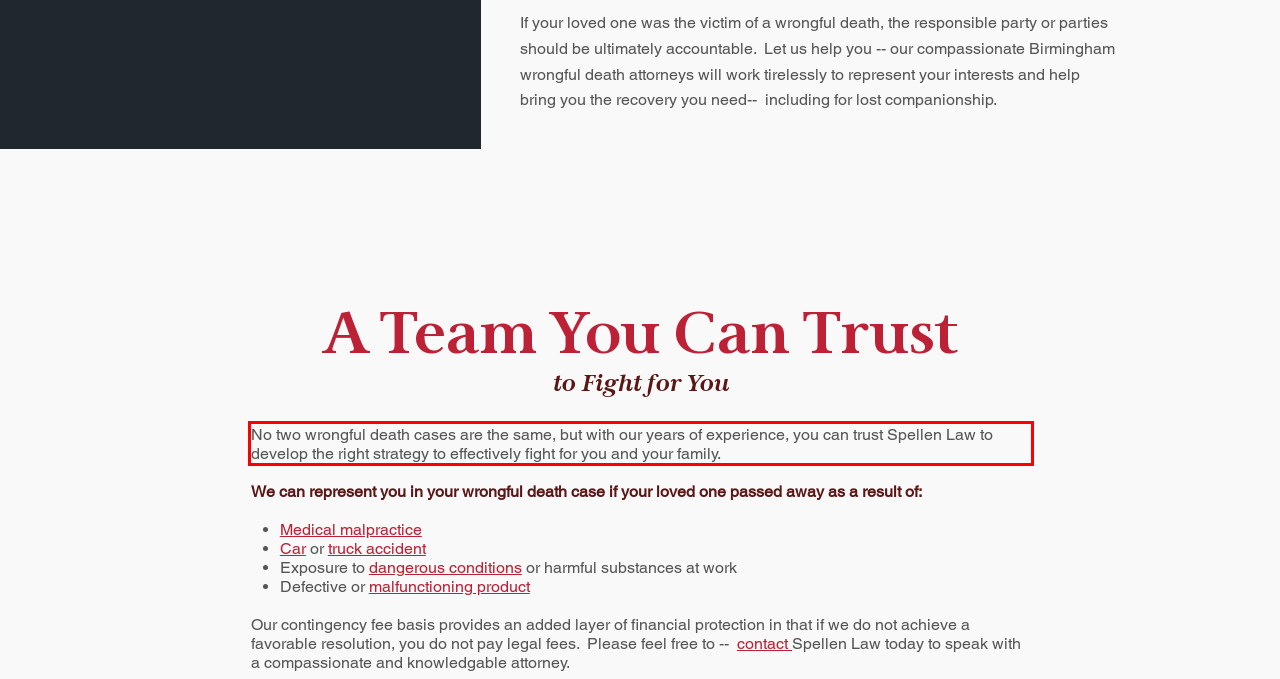In the given screenshot, locate the red bounding box and extract the text content from within it.

No two wrongful death cases are the same, but with our years of experience, you can trust Spellen Law to develop the right strategy to effectively fight for you and your family.